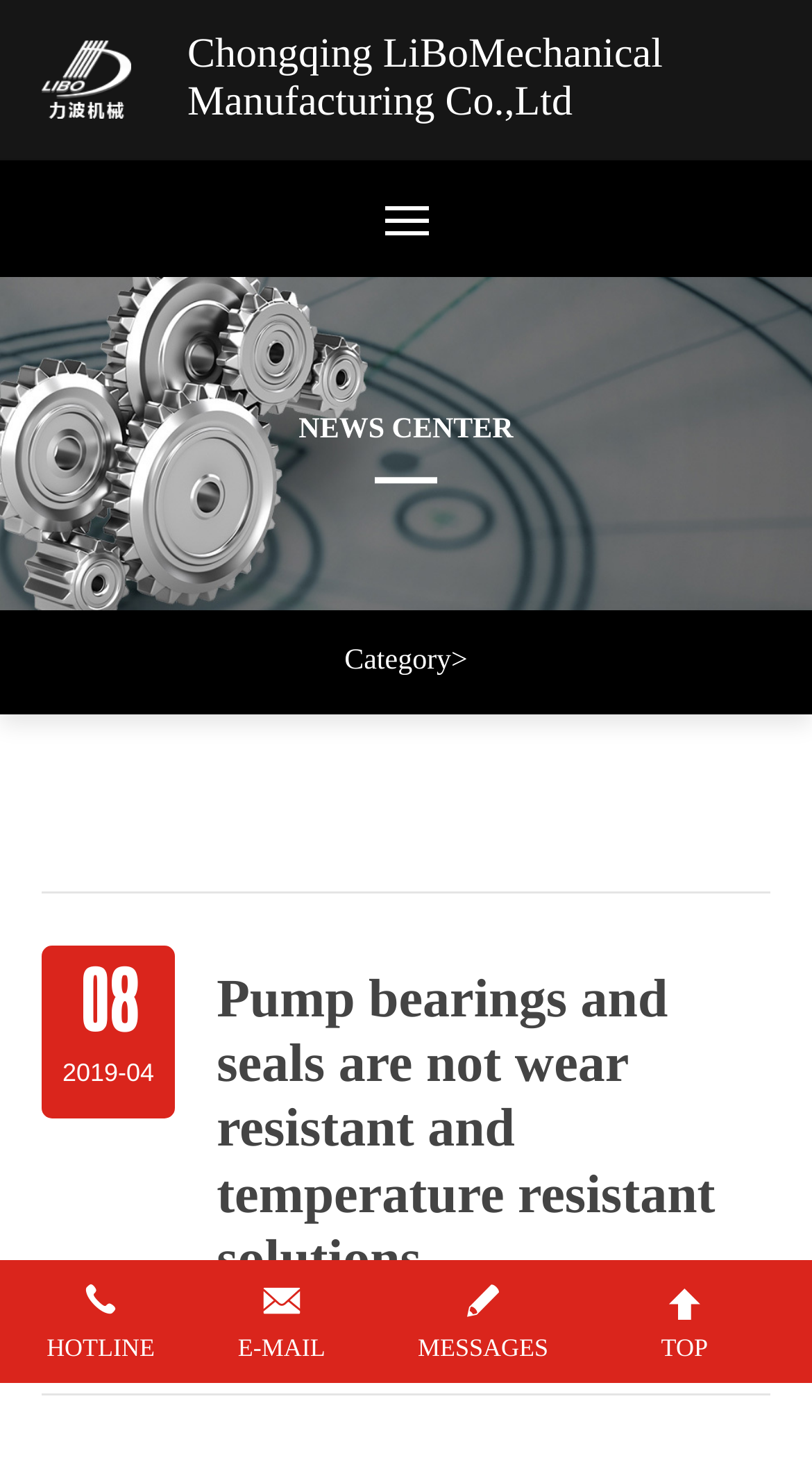How many navigation links are on the top?
Refer to the image and provide a one-word or short phrase answer.

9